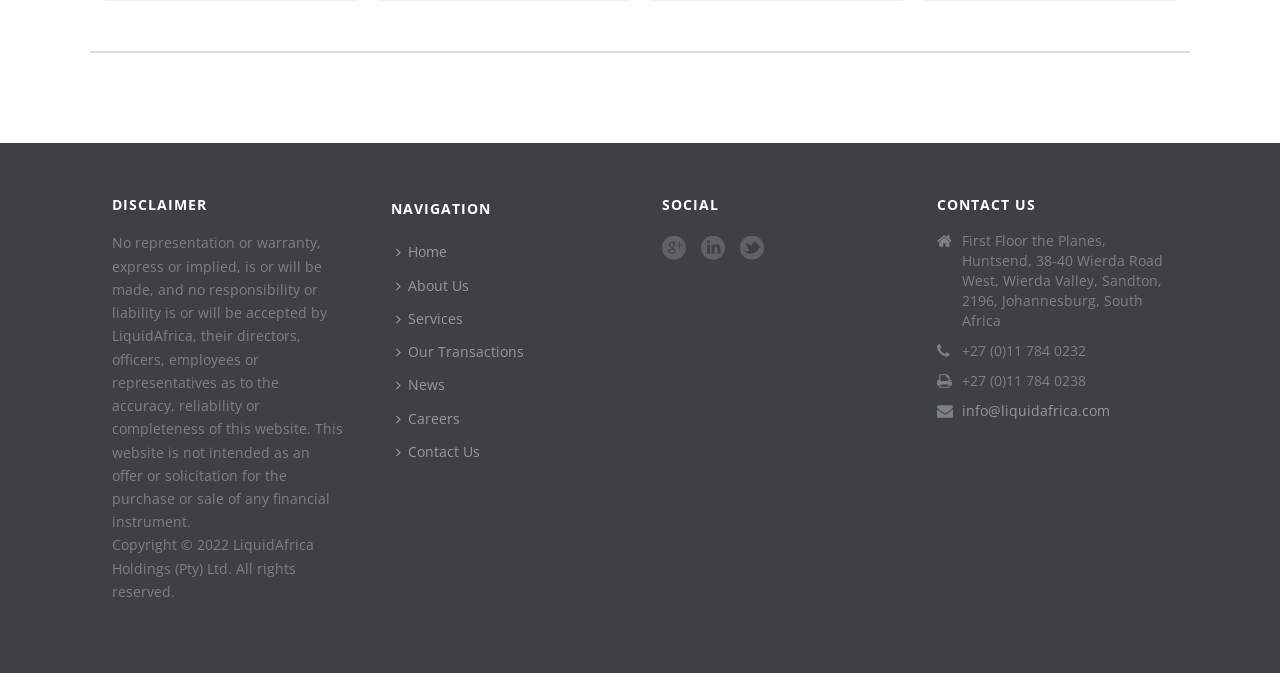Please find the bounding box coordinates of the section that needs to be clicked to achieve this instruction: "View About Us".

[0.305, 0.399, 0.378, 0.449]